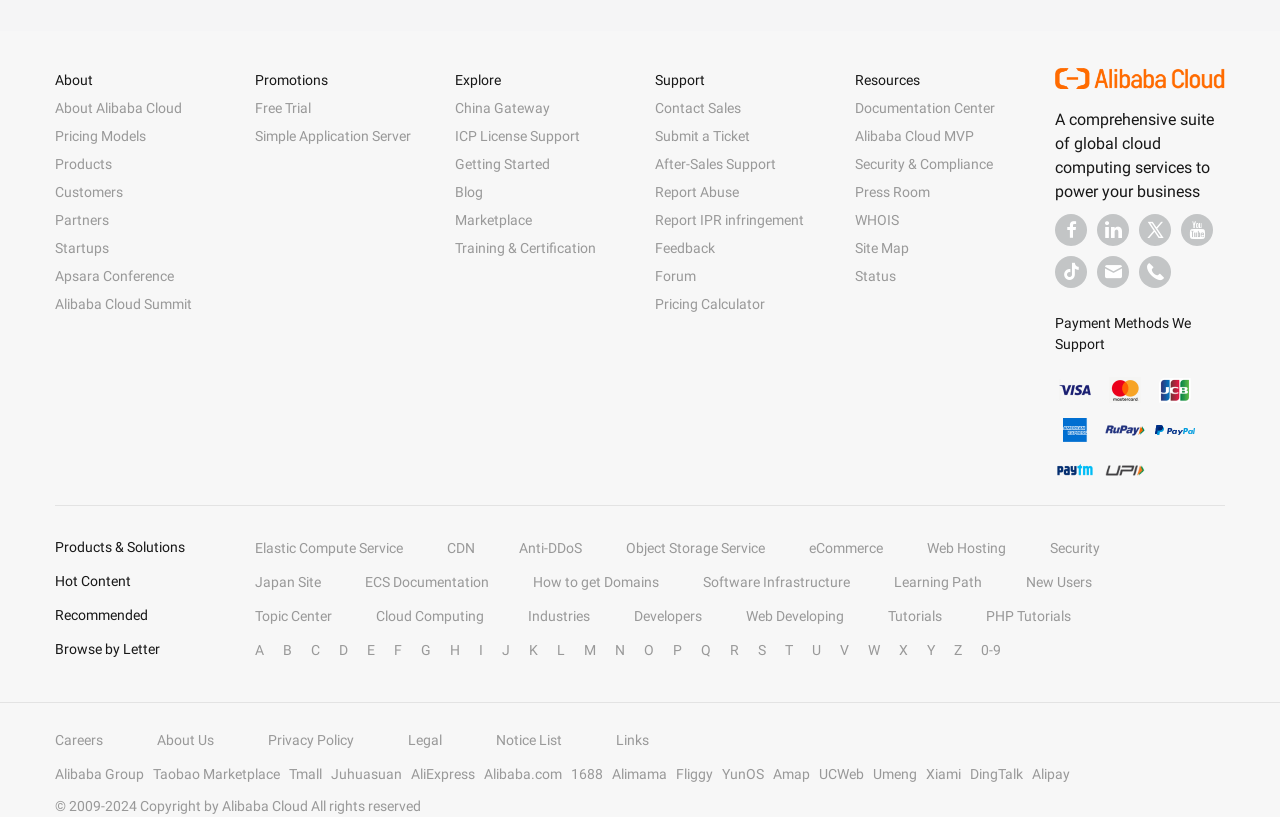Can you find the bounding box coordinates for the element to click on to achieve the instruction: "View Pricing Models"?

[0.043, 0.156, 0.114, 0.176]